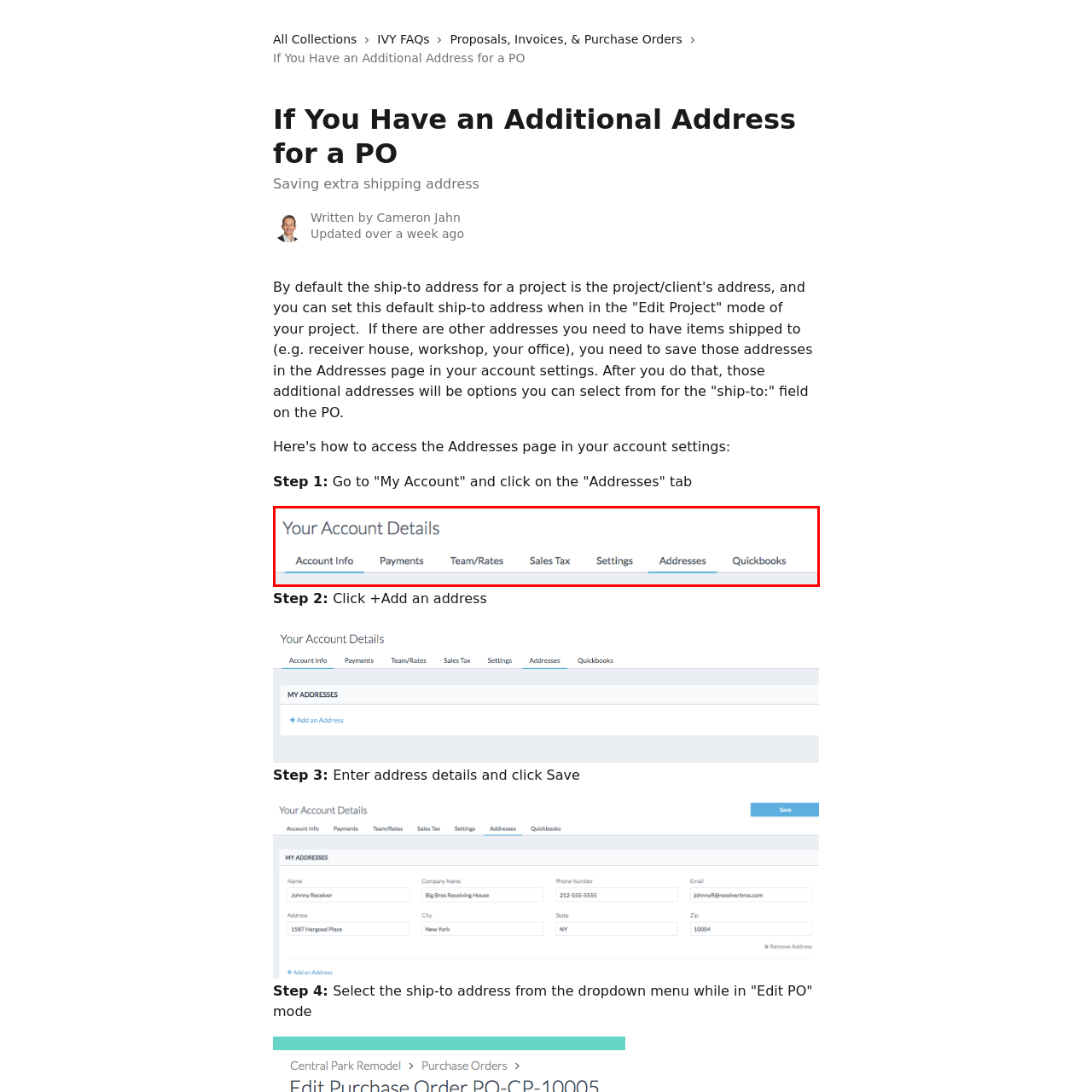Explain in detail what is depicted in the image within the red-bordered box.

The image illustrates a section of an online account management interface, specifically titled "Your Account Details." This section presents various tabs for navigating through the account settings, including options such as "Account Info," "Payments," "Team/Rates," "Sales Tax," "Settings," and "Addresses." The "Addresses" tab is highlighted, indicating the current focus of the user, allowing them to manage shipping addresses linked to their account. This interface is designed to facilitate easy access to account-related functionalities, streamlining the process of managing personal and shipping information.